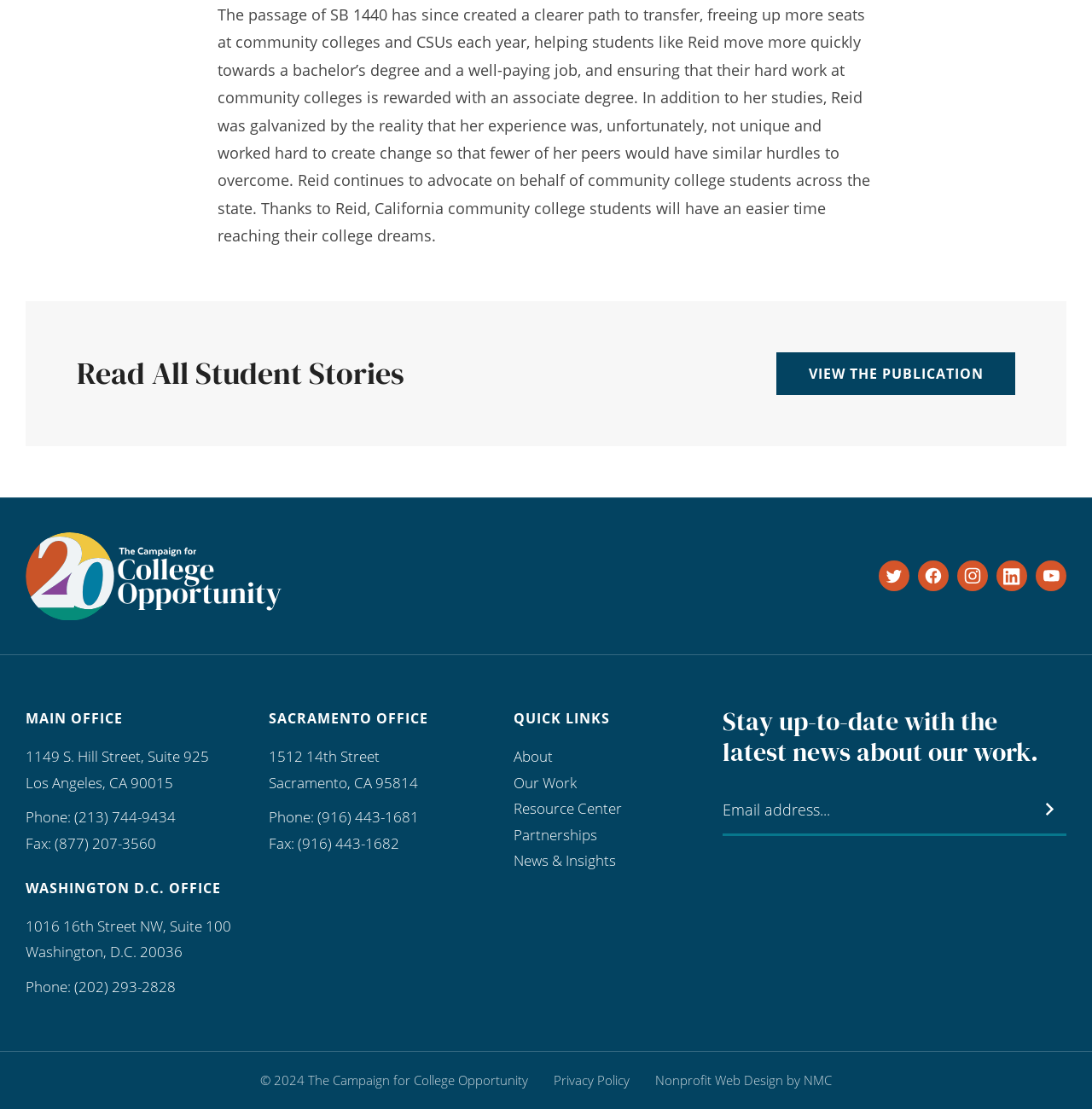What is the name of the student mentioned in the story? Look at the image and give a one-word or short phrase answer.

Reid